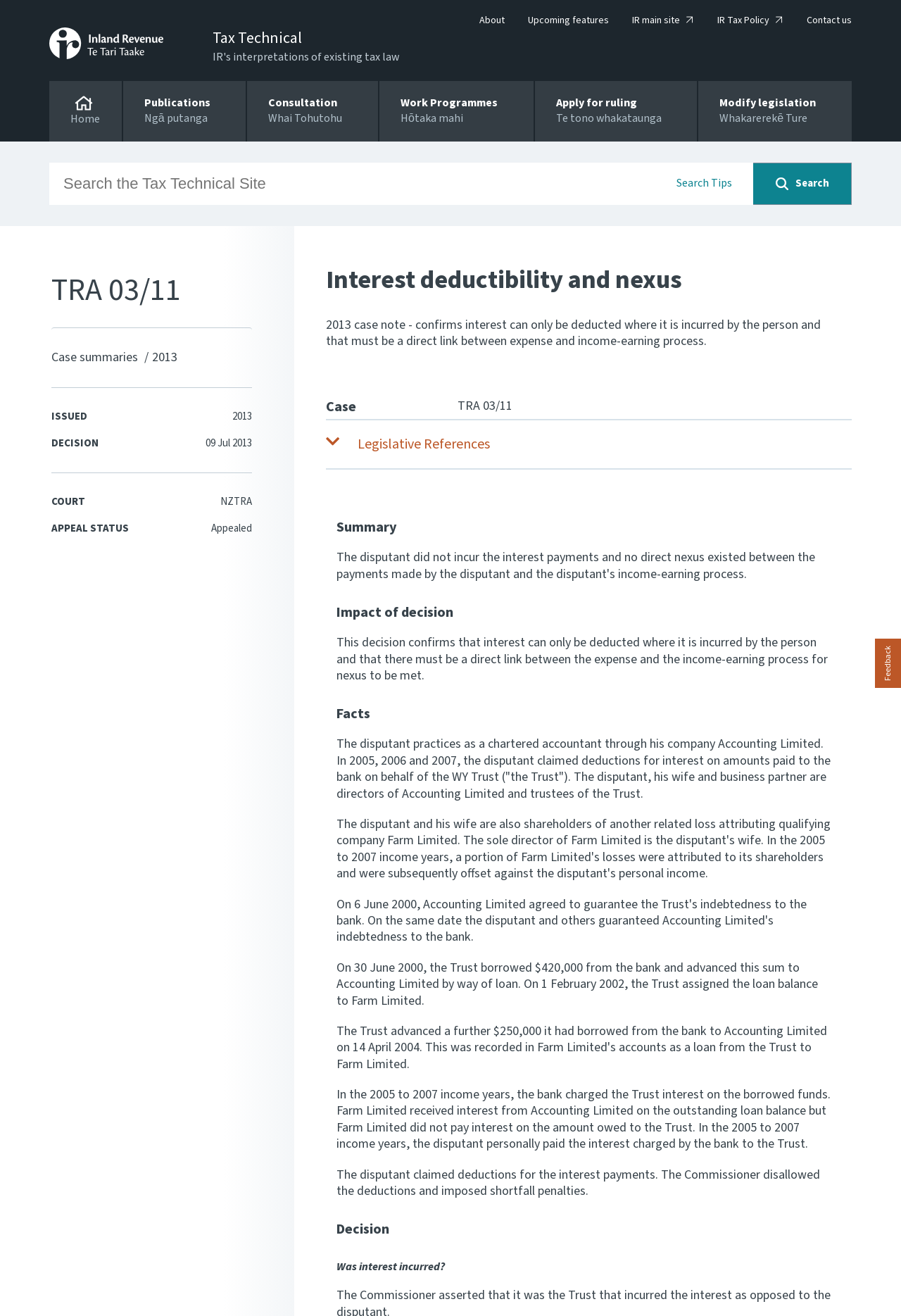Offer an in-depth caption of the entire webpage.

The webpage is about interest deductibility and nexus, with a focus on a specific case note from 2013. At the top, there are several links to other pages, including "About", "Upcoming features", and "Contact us", as well as a search bar with a button and a link to "Search Tips". 

Below the search bar, there is a section with links to "Inland Revenue", "Tax Technical", "Inland Revenue Home", "Publications", "Consultation", "Work Programmes", "Apply for ruling", and "Modify legislation". 

The main content of the page is divided into sections, starting with a heading "Interest deductibility and nexus" followed by a summary of the case note. The summary explains that interest can only be deducted if it is incurred by the person and there is a direct link between the expense and the income-earning process. 

Below the summary, there are sections for "Summary", "Impact of decision", "Facts", and "Decision", each with its own heading and descriptive text. The "Facts" section provides details about the disputant's business and the loan transactions, while the "Decision" section discusses whether the interest was incurred. 

Throughout the page, there are also several images, including the Inland Revenue logo and a search icon.